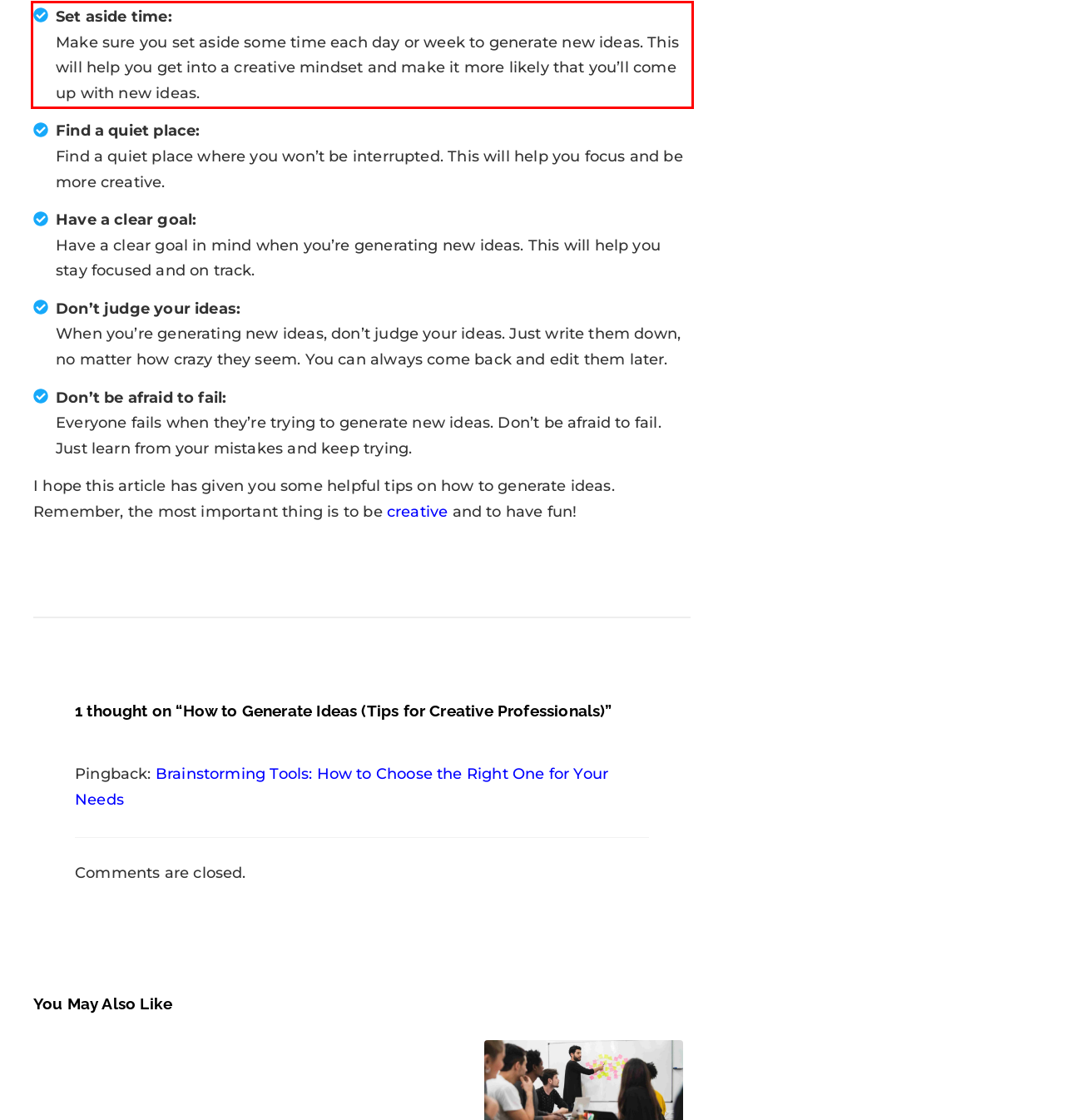Locate the red bounding box in the provided webpage screenshot and use OCR to determine the text content inside it.

Set aside time: Make sure you set aside some time each day or week to generate new ideas. This will help you get into a creative mindset and make it more likely that you’ll come up with new ideas.